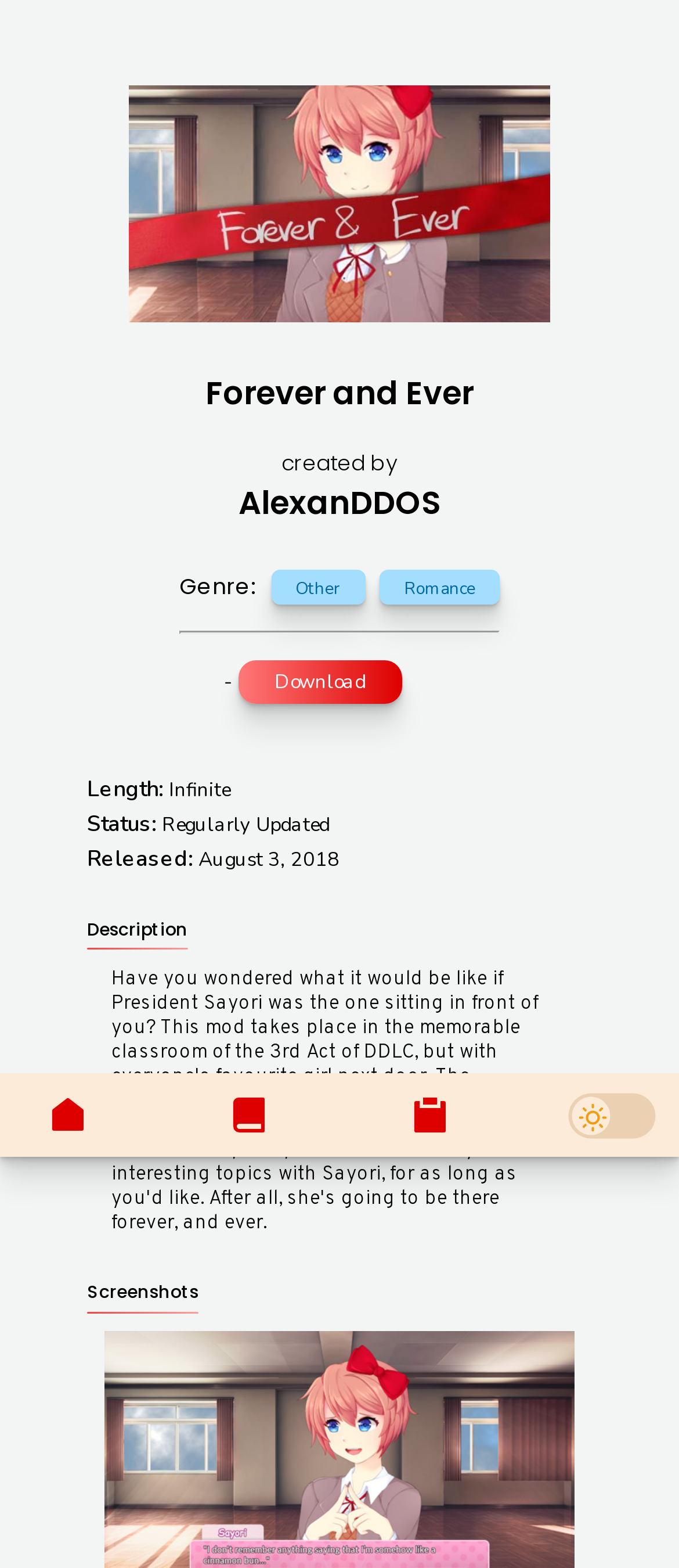Provide an in-depth caption for the elements present on the webpage.

This webpage is about a mod called "Forever and Ever" created by AlexanDDOS. At the top, there is a logo image and a heading with the mod's name. Below the logo, there is a heading with the creator's name. 

On the top right, there are three links, and a checkbox with an image next to it. 

Below the top section, there is a heading that says "Genre:", followed by two static text elements, "Other" and "Romance". 

A horizontal separator line is placed below the genre section. 

Next, there is a static text element with a hyphen, followed by a "Download" link. 

The webpage then displays various details about the mod, including its length, status, and release date, in the form of static text elements. 

Below these details, there is a heading that says "Description", followed by another horizontal separator line. 

The description section is not provided in the accessibility tree. 

Finally, there is a heading that says "Screenshots", followed by another horizontal separator line, but the screenshots themselves are not provided in the accessibility tree.